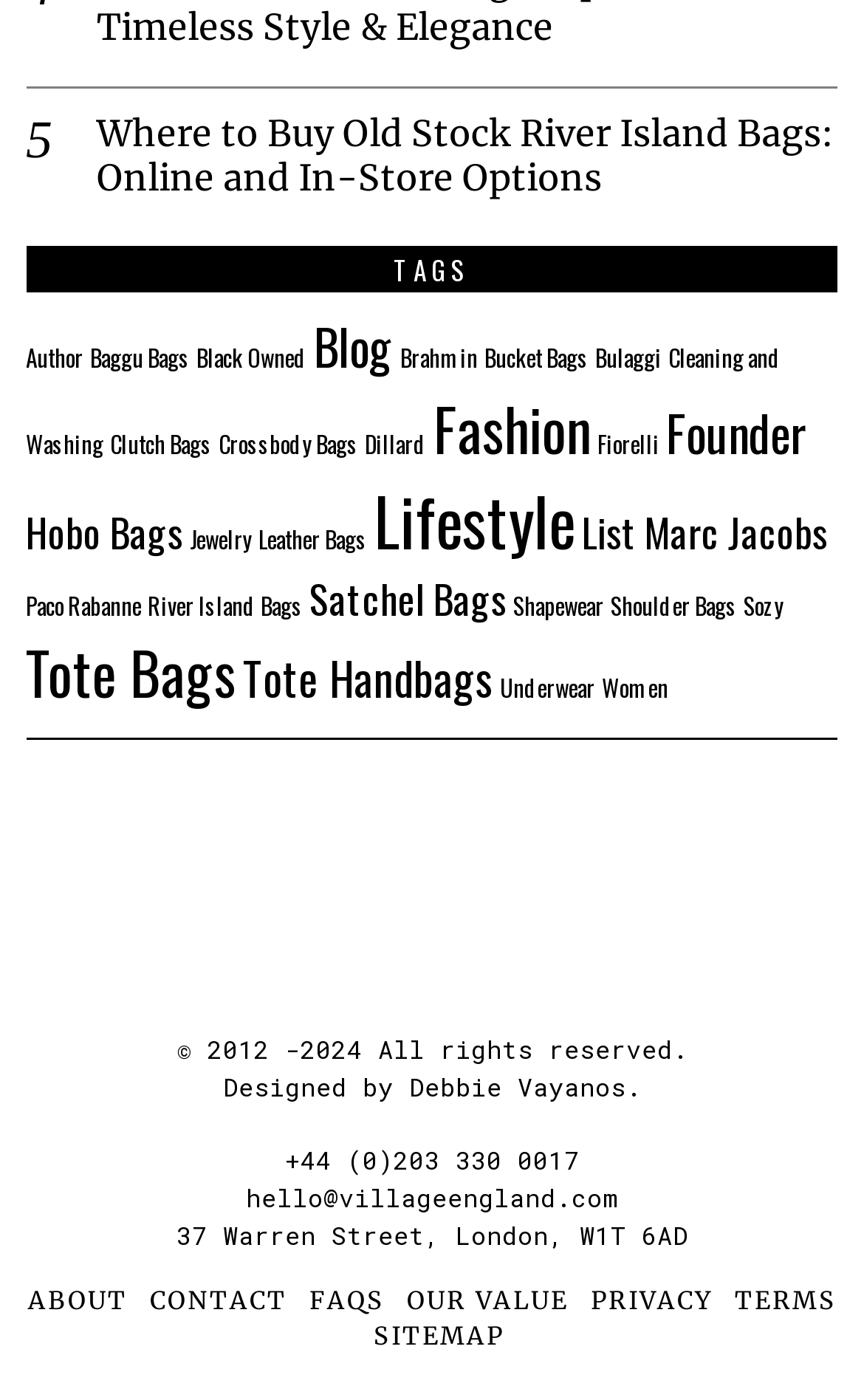Identify the bounding box for the UI element specified in this description: "River Island Bags". The coordinates must be four float numbers between 0 and 1, formatted as [left, top, right, bottom].

[0.171, 0.419, 0.351, 0.444]